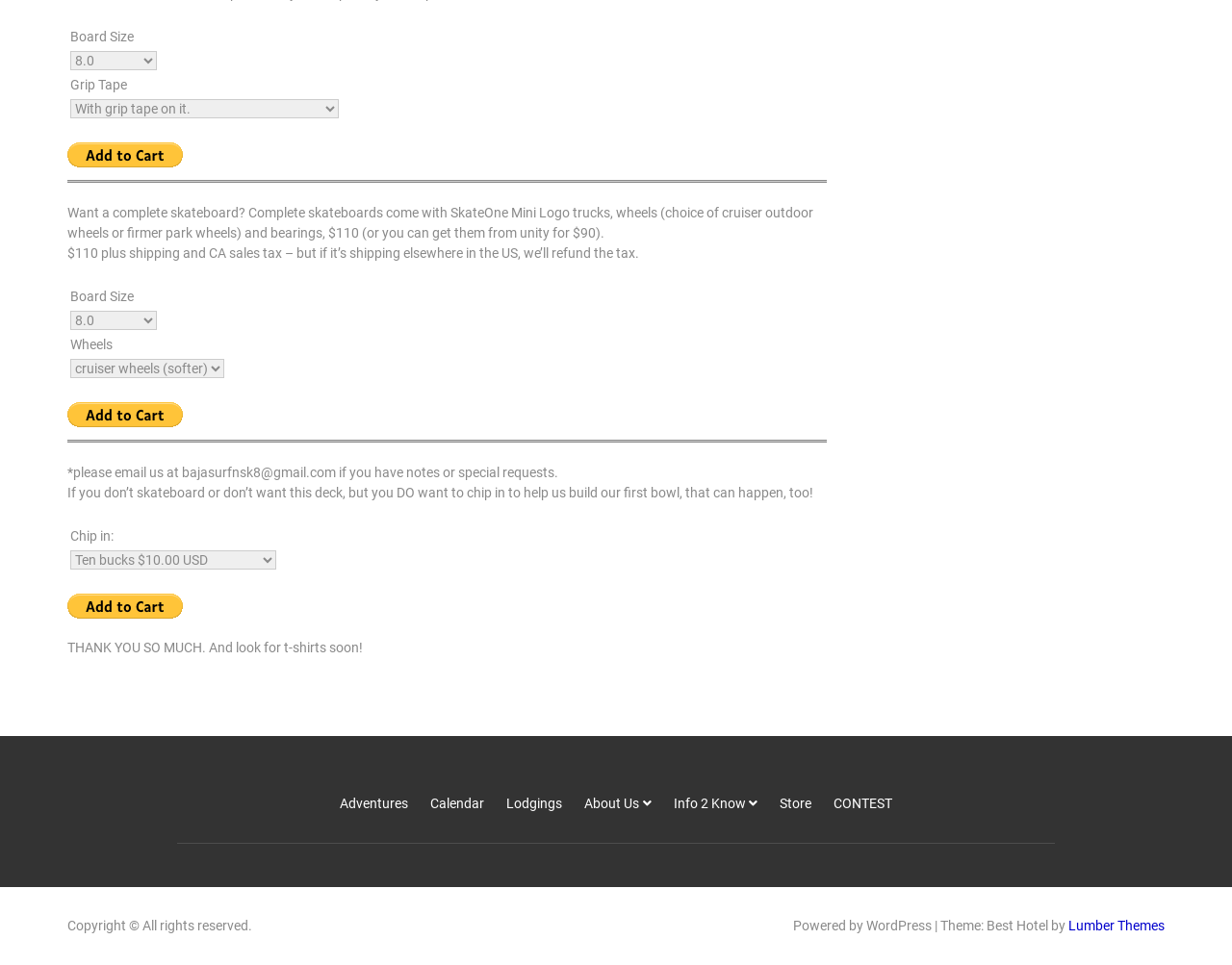Locate the bounding box coordinates of the clickable region necessary to complete the following instruction: "View 'Recent Posts'". Provide the coordinates in the format of four float numbers between 0 and 1, i.e., [left, top, right, bottom].

None